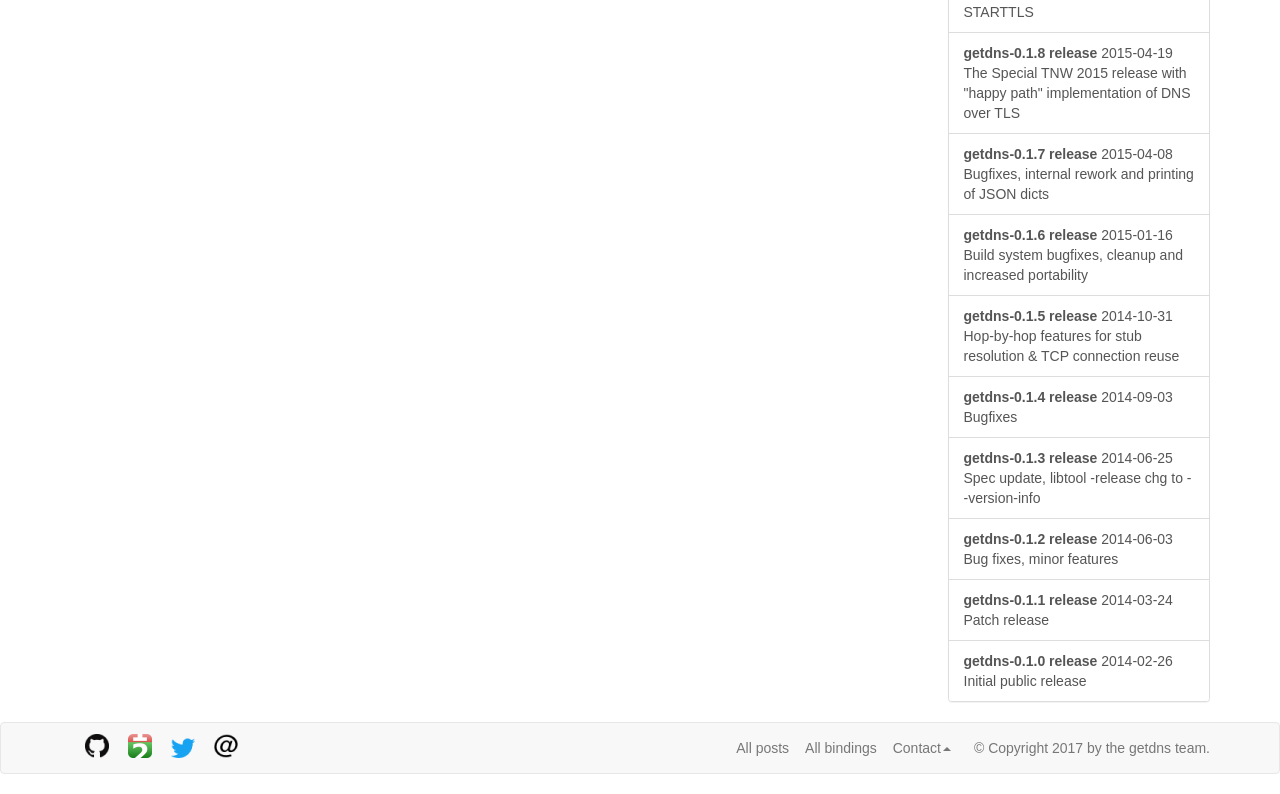What is the purpose of the images at the bottom of the webpage?
Please provide a single word or phrase based on the screenshot.

icons